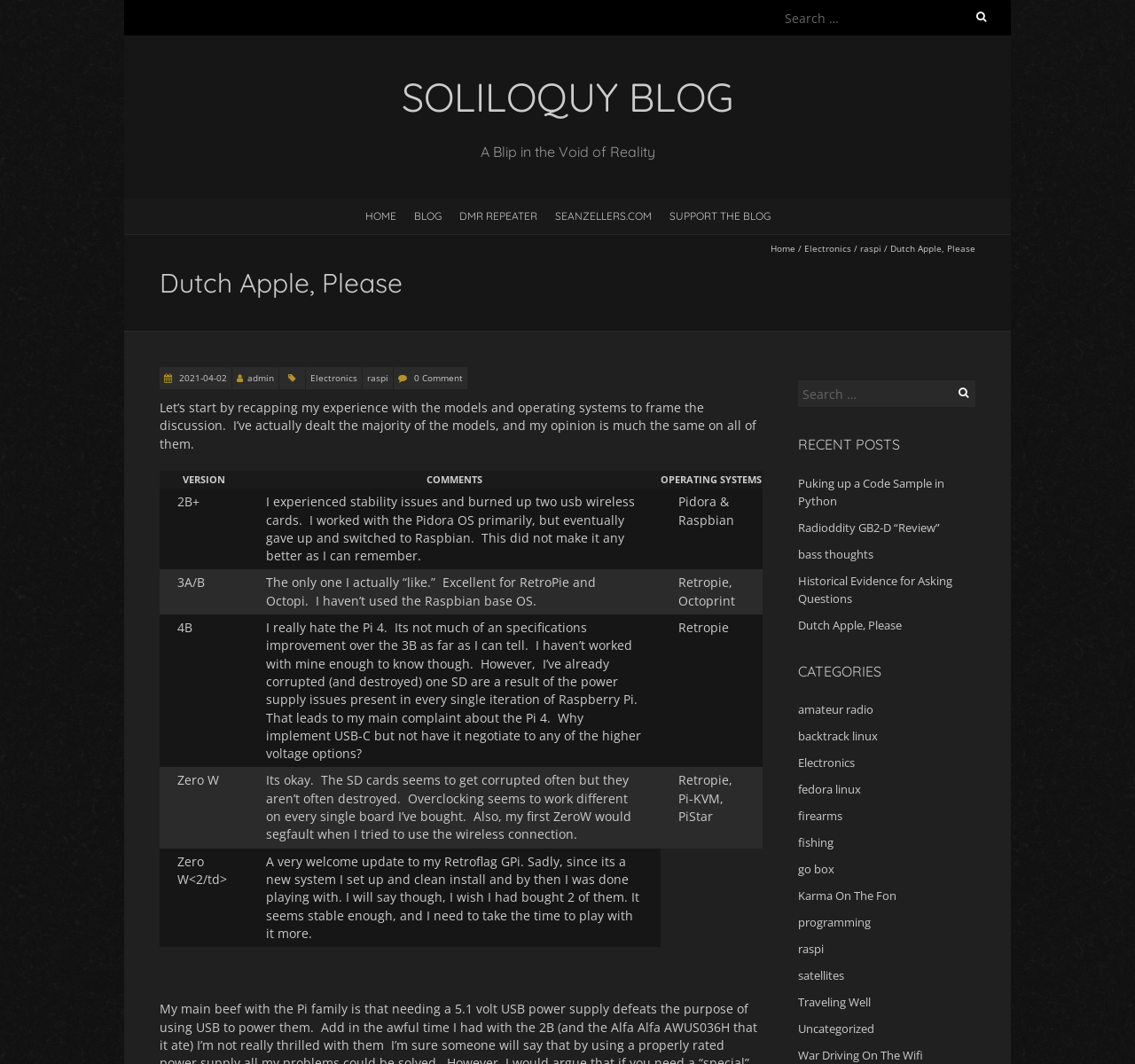Use the information in the screenshot to answer the question comprehensively: What is the name of the author of the post 'Dutch Apple, Please'?

I found the author's name 'admin' next to the date '2021-04-02' which is associated with the post 'Dutch Apple, Please'.